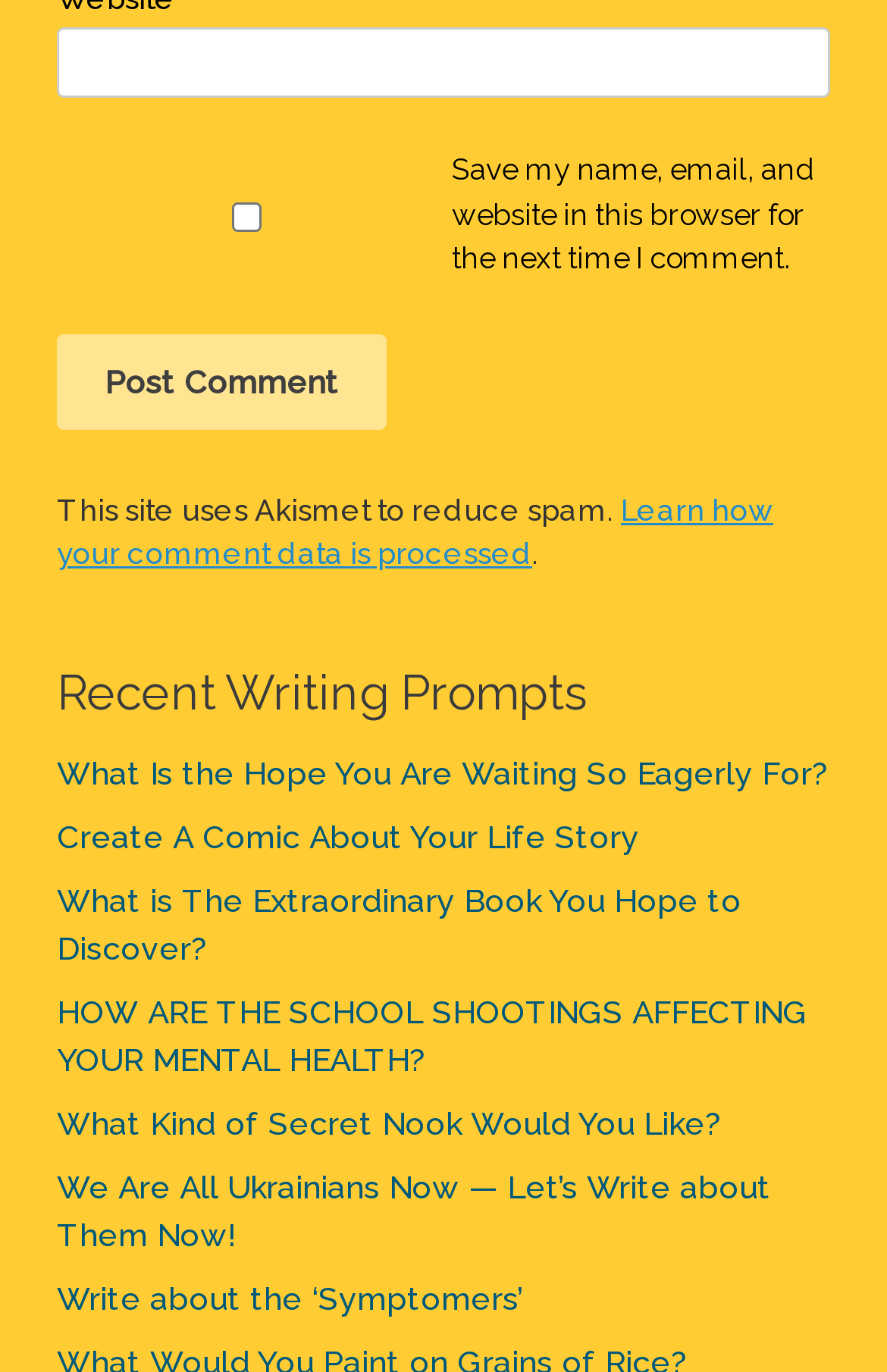Please identify the bounding box coordinates of the area that needs to be clicked to fulfill the following instruction: "Learn about comment data processing."

[0.064, 0.36, 0.872, 0.417]